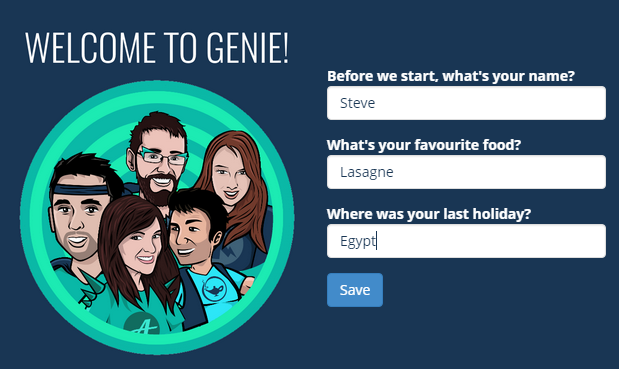Please provide a brief answer to the question using only one word or phrase: 
How many input fields are there on the welcome screen?

Three